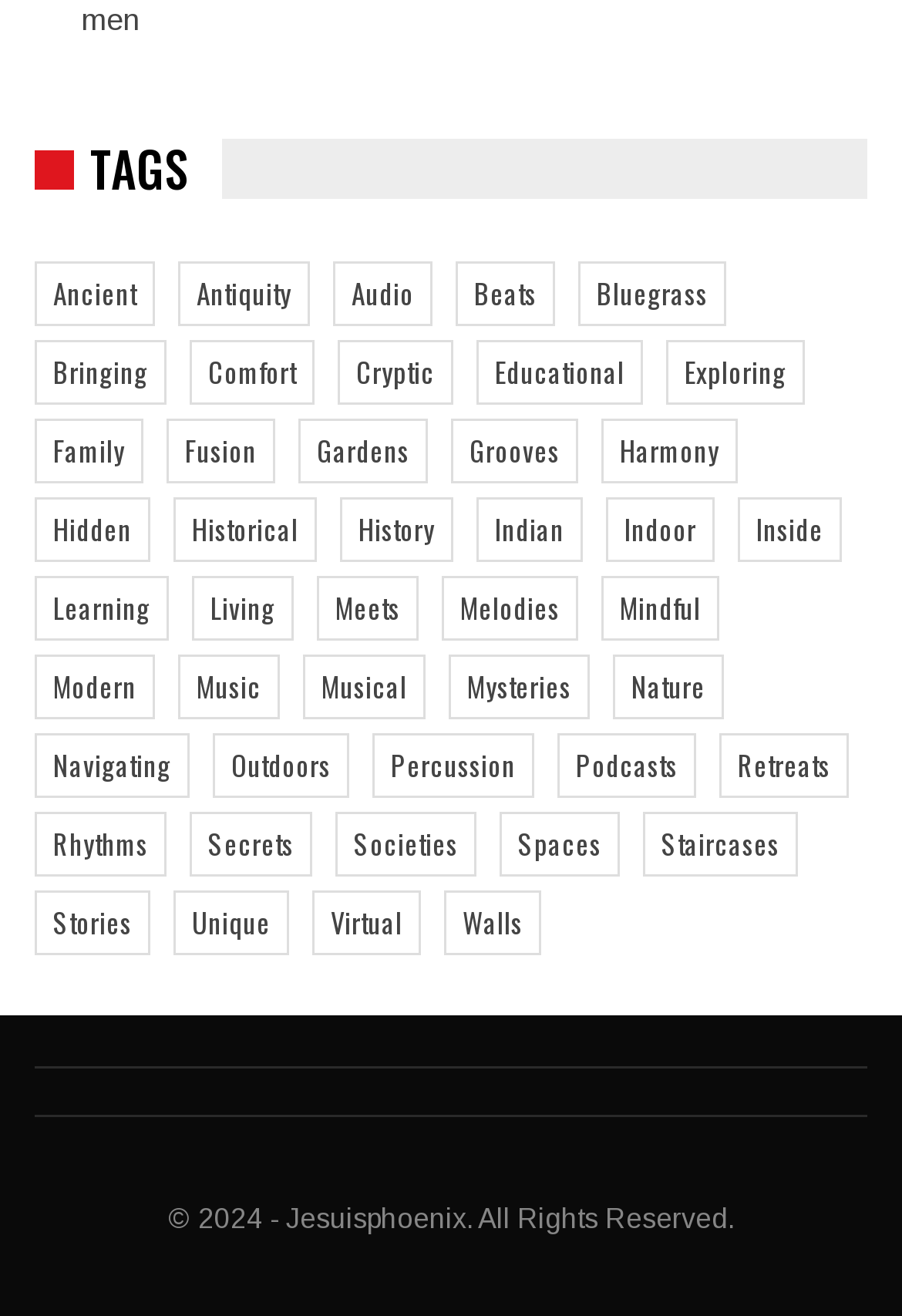Please identify the bounding box coordinates of the element's region that should be clicked to execute the following instruction: "Discover Unique". The bounding box coordinates must be four float numbers between 0 and 1, i.e., [left, top, right, bottom].

[0.192, 0.677, 0.321, 0.726]